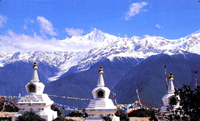Describe every aspect of the image in depth.

This captivating image showcases a serene landscape featuring traditional stupas set against a stunning backdrop of majestic snow-capped mountains. The clear blue sky accentuates the tranquility of the scene, while the stupas, often found in Buddhist culture, symbolize peace and spiritual enlightenment. Nestled in a mountainous region, this view reflects the rich cultural heritage of the area, which is steeped in both natural beauty and historical significance. The striking contrast between the white structures and the deep greens of the surrounding vegetation emphasizes the harmony between nature and spirituality, inviting viewers to appreciate both the landscape and the cultural narratives it represents.